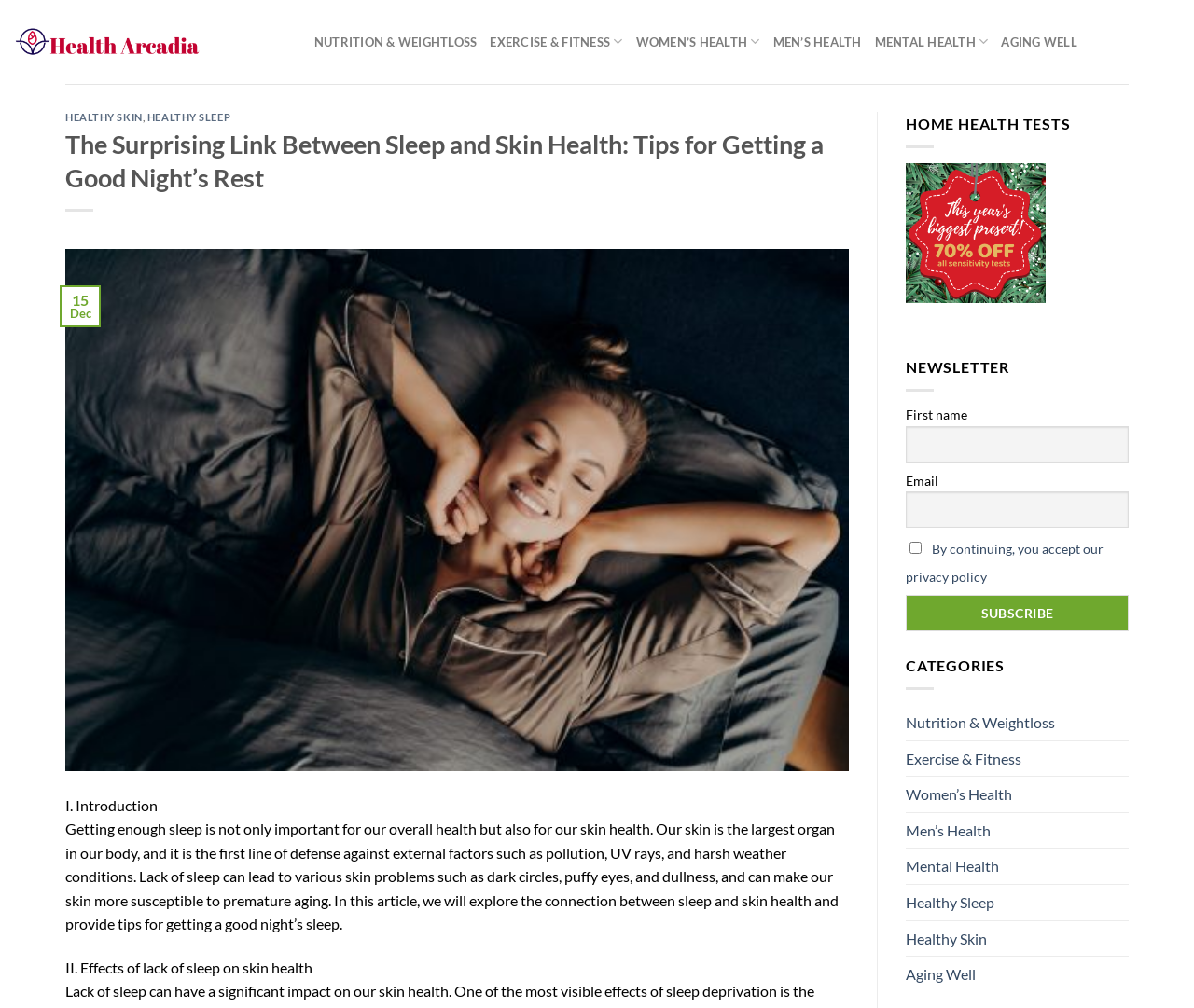Using the given element description, provide the bounding box coordinates (top-left x, top-left y, bottom-right x, bottom-right y) for the corresponding UI element in the screenshot: Nutrition & Weightloss

[0.759, 0.699, 0.884, 0.734]